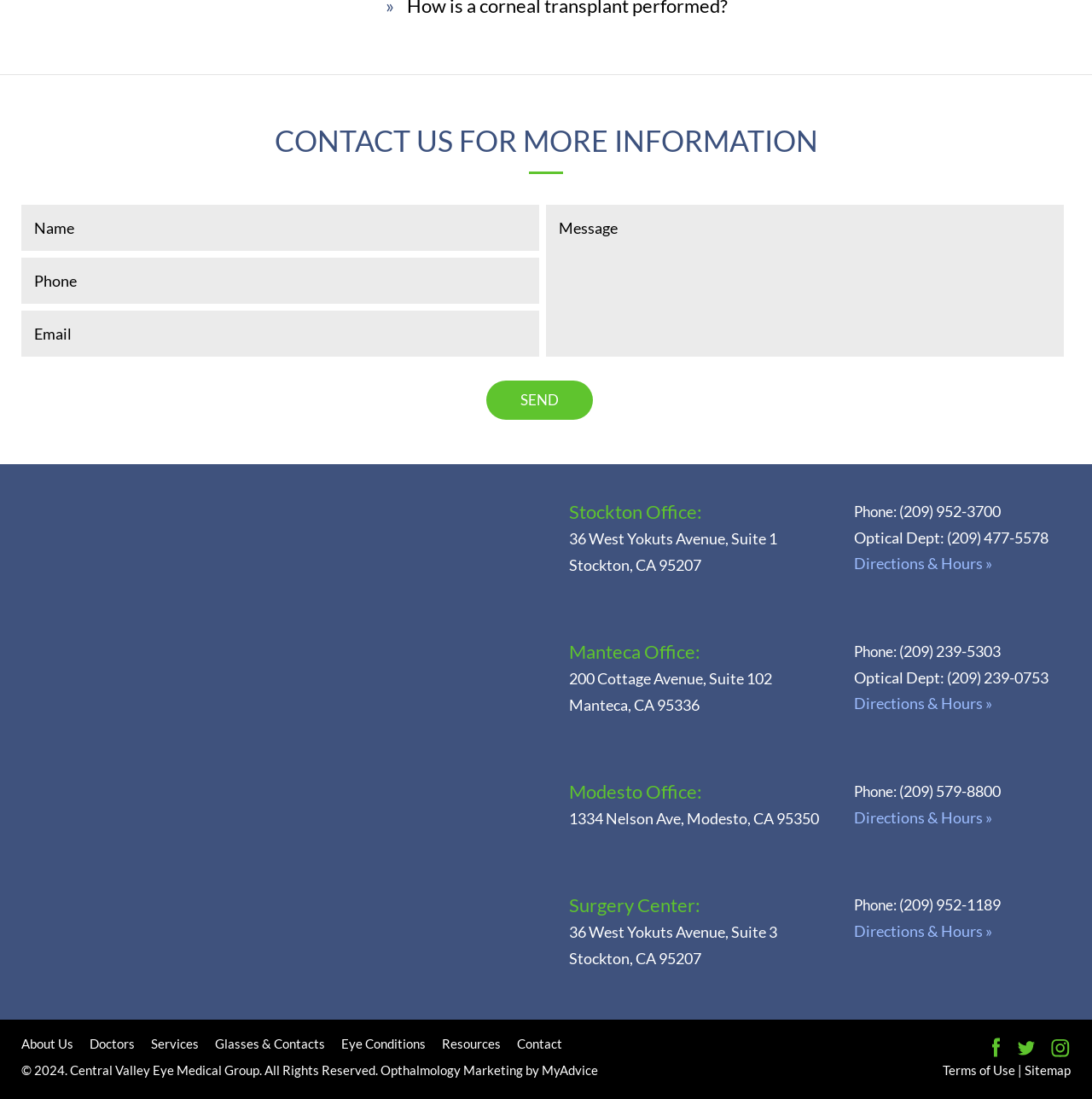Identify the bounding box for the given UI element using the description provided. Coordinates should be in the format (top-left x, top-left y, bottom-right x, bottom-right y) and must be between 0 and 1. Here is the description: name="input_1" placeholder="Name"

[0.02, 0.187, 0.494, 0.229]